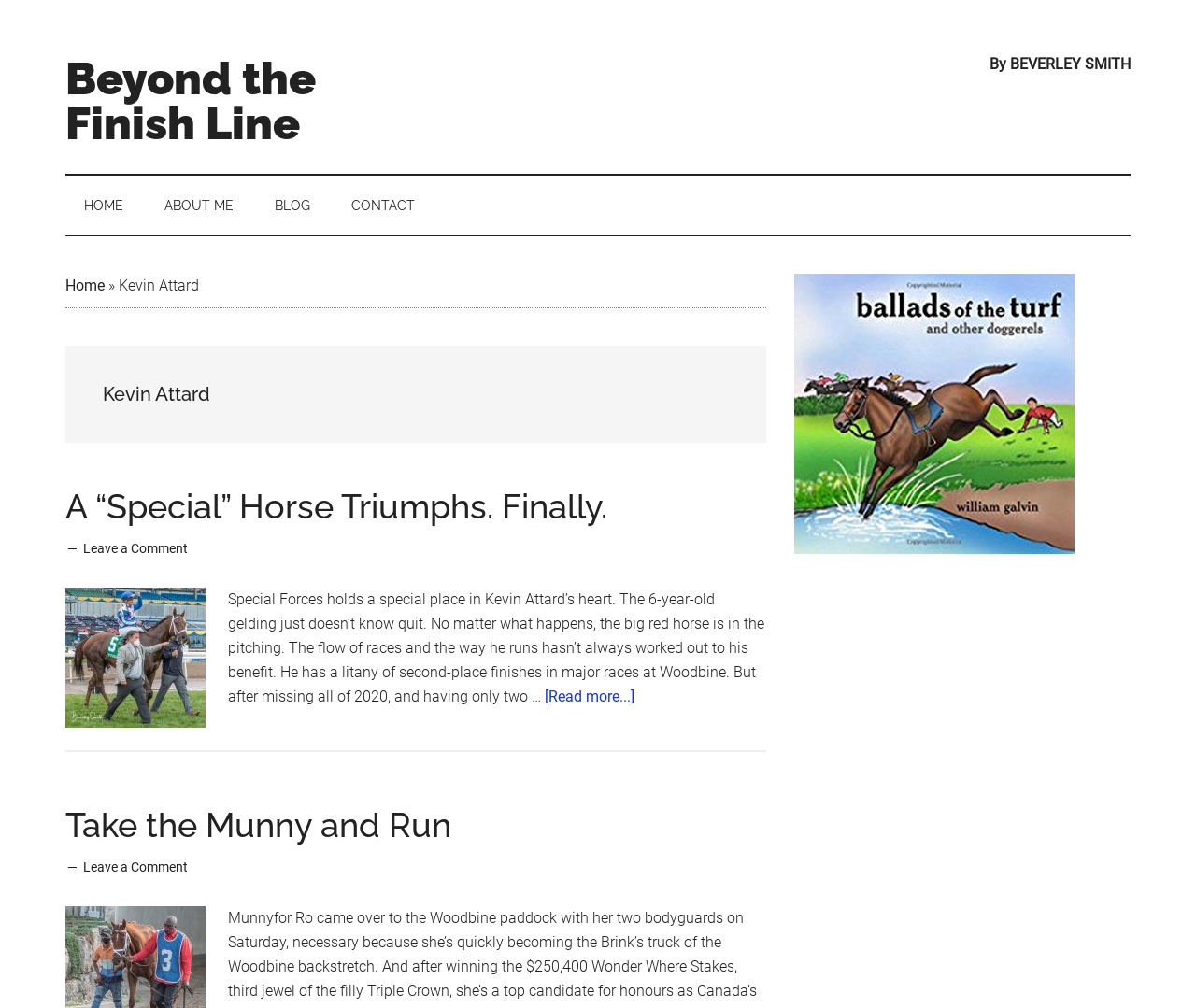Determine the bounding box coordinates of the UI element described by: "About Me".

[0.122, 0.174, 0.211, 0.234]